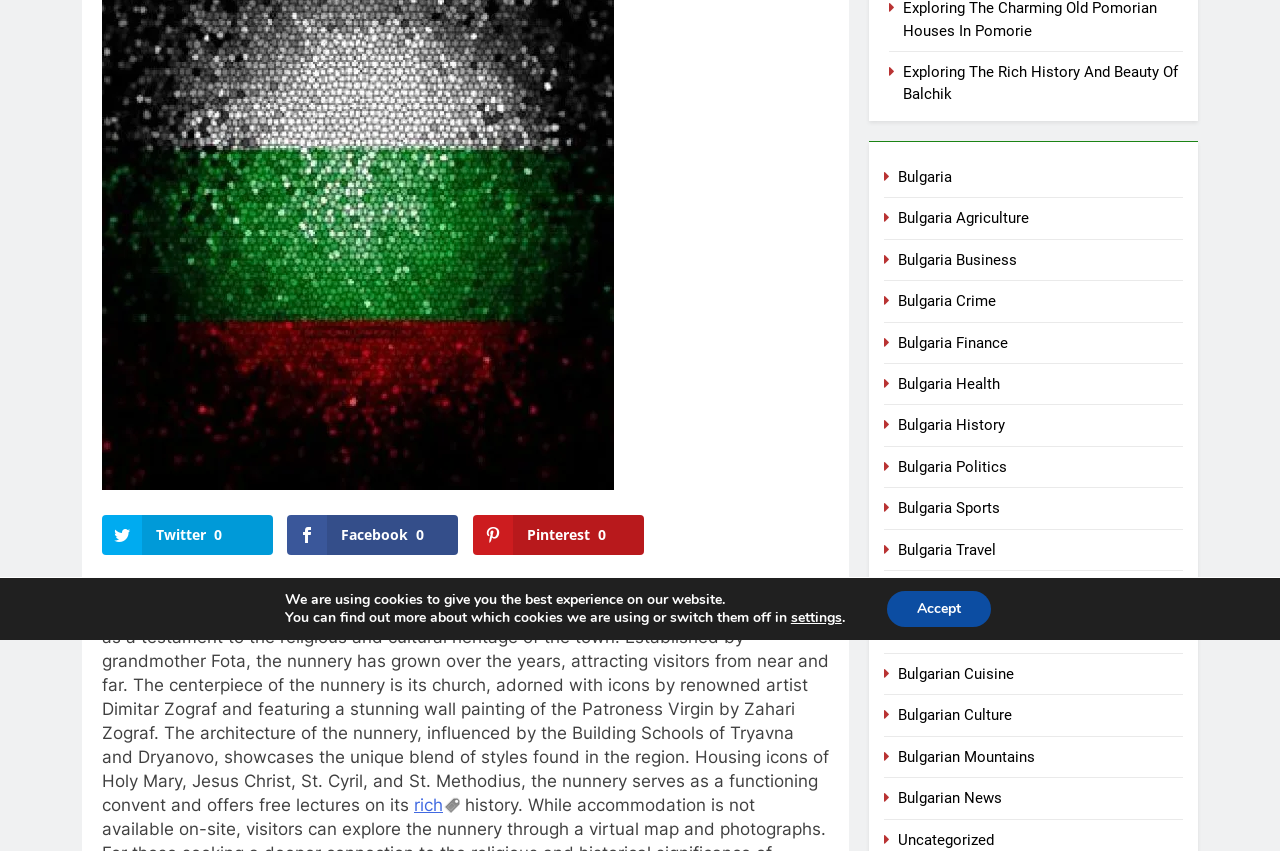Determine the bounding box coordinates in the format (top-left x, top-left y, bottom-right x, bottom-right y). Ensure all values are floating point numbers between 0 and 1. Identify the bounding box of the UI element described by: Twitter 0

[0.08, 0.605, 0.213, 0.652]